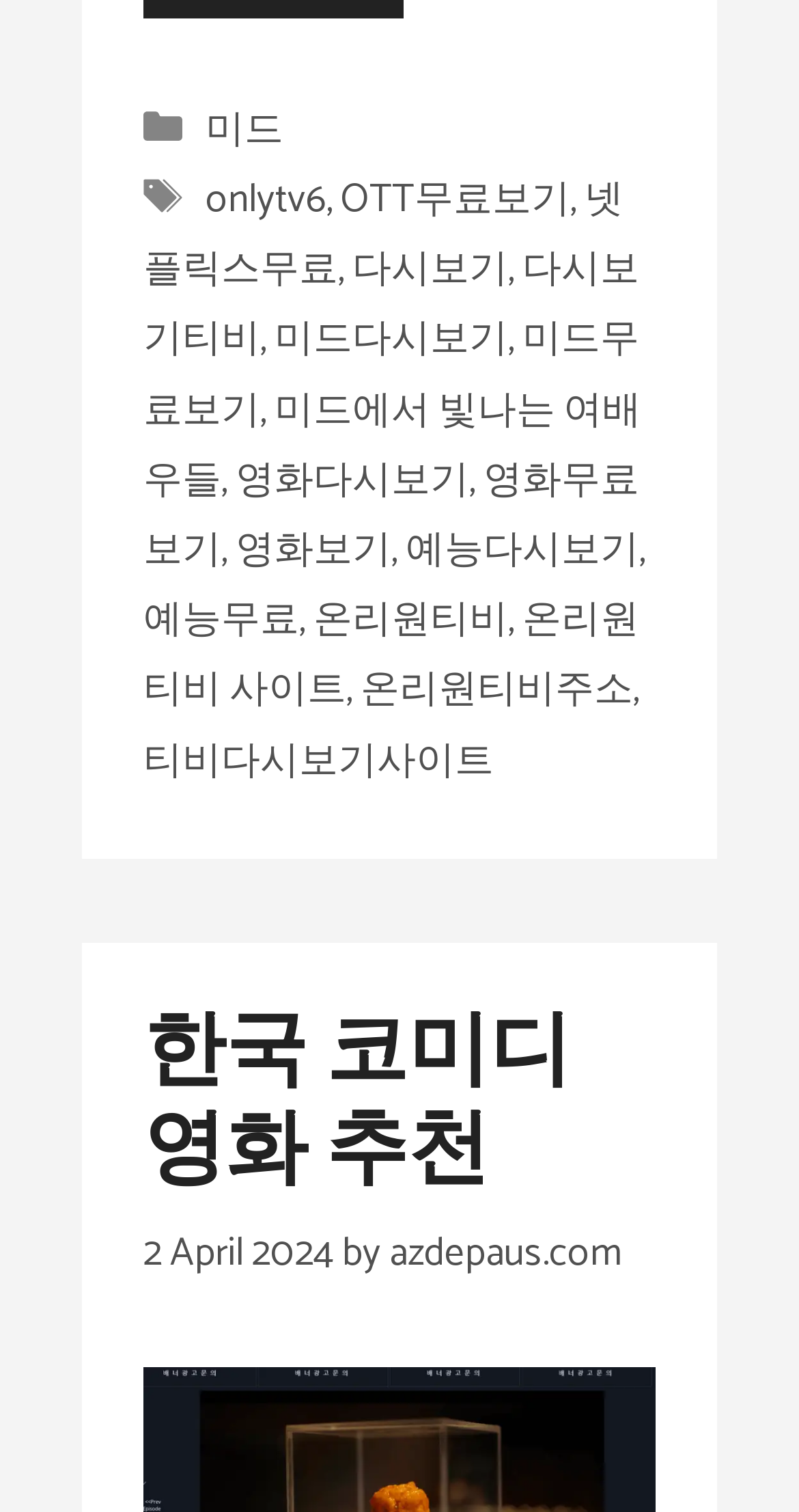Please use the details from the image to answer the following question comprehensively:
What is the category of the article?

The category of the article can be determined by looking at the header section of the webpage, which contains the heading '한국 코미디 영화 추천' (Korean comedy movie recommendations). This suggests that the article is related to Korean comedy movies.